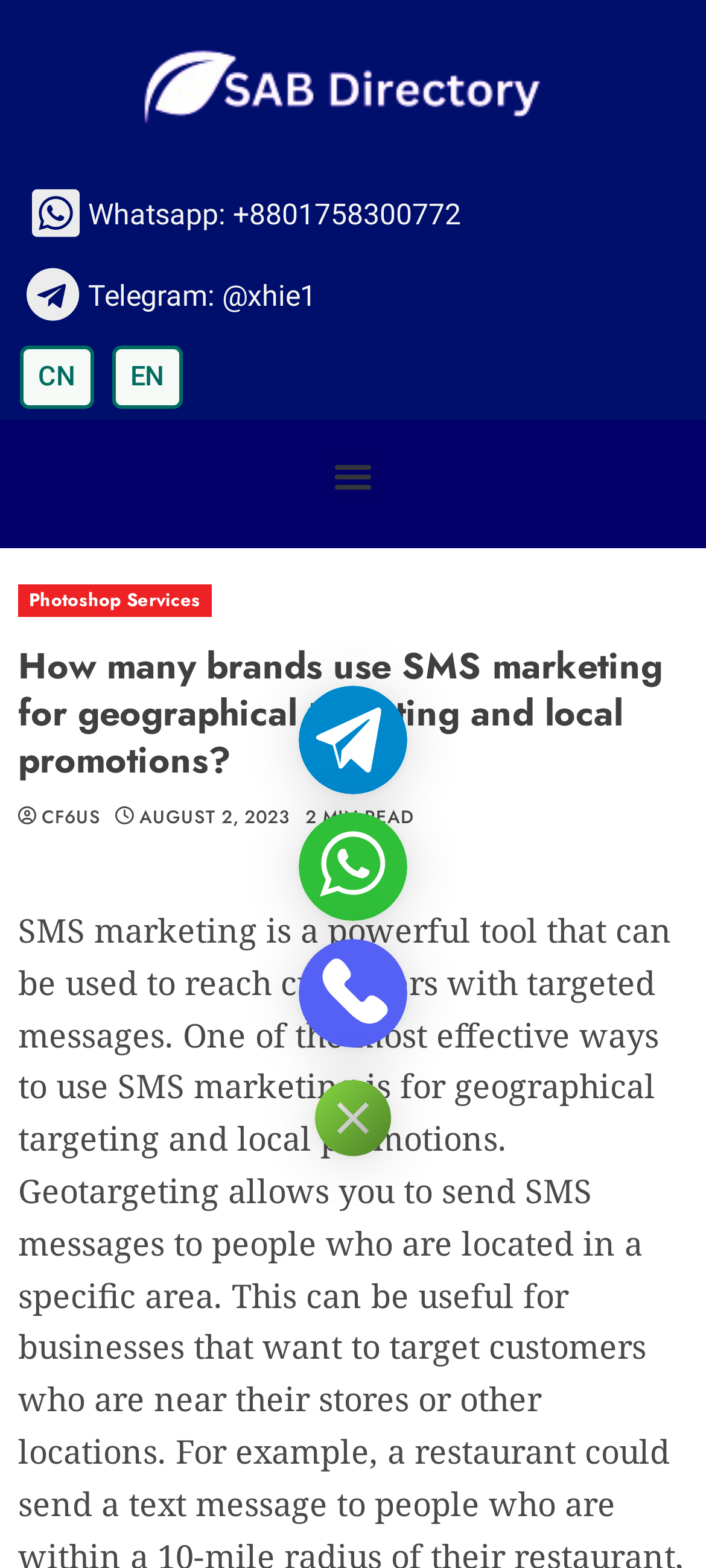Given the element description: "Whatsapp: +8801758300772", predict the bounding box coordinates of the UI element it refers to, using four float numbers between 0 and 1, i.e., [left, top, right, bottom].

[0.015, 0.12, 0.985, 0.155]